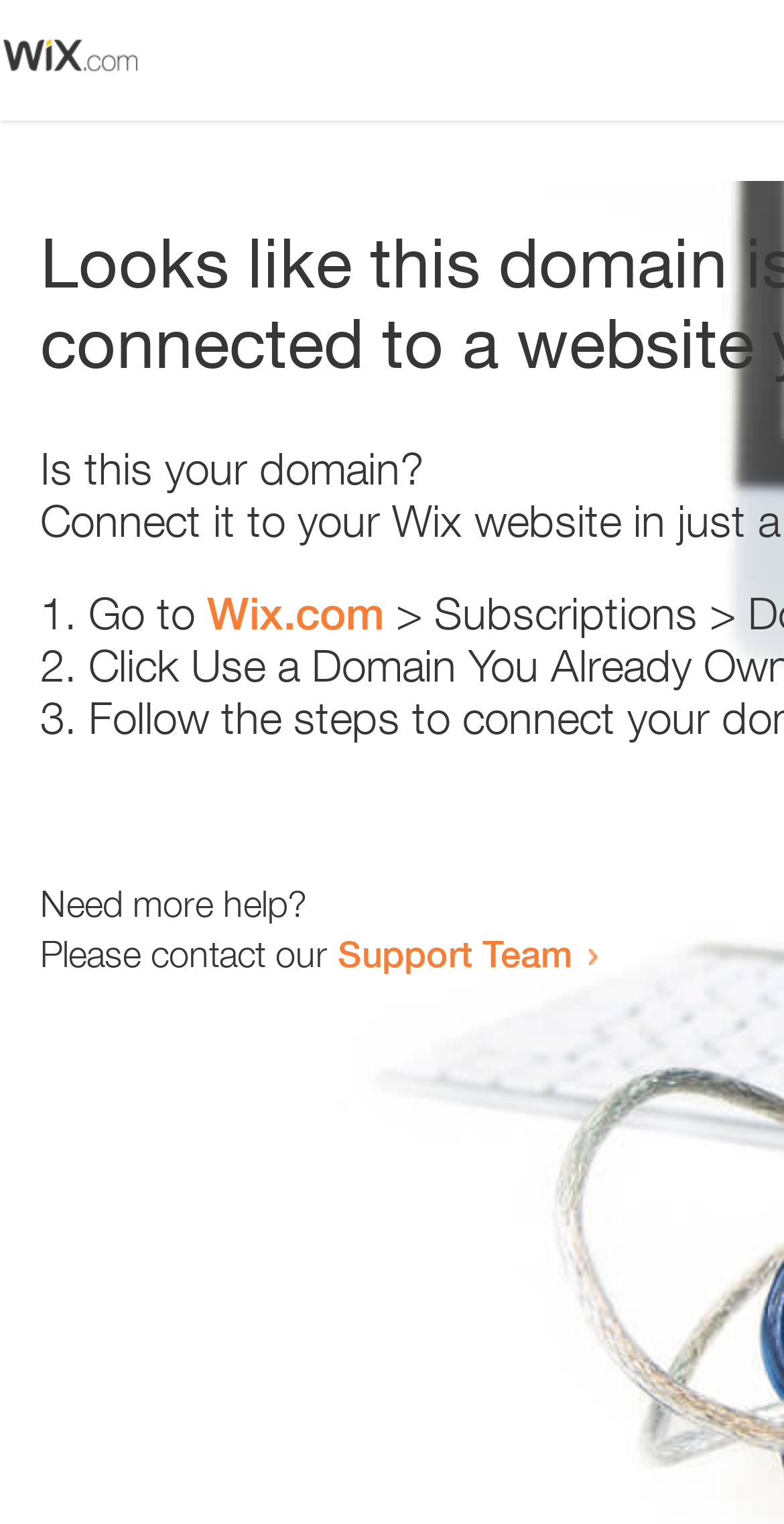What is the domain in question?
Refer to the image and offer an in-depth and detailed answer to the question.

The webpage is asking 'Is this your domain?' which implies that the domain in question is the one being referred to.